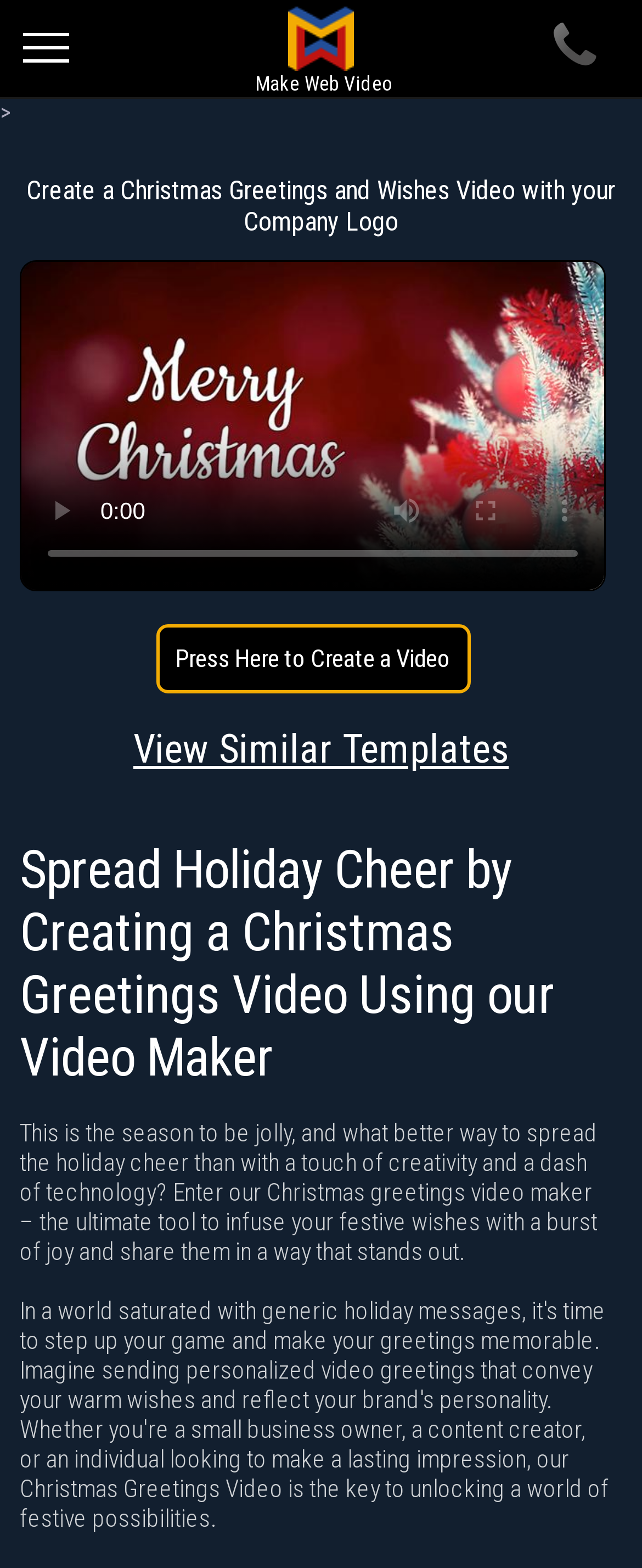What types of templates are available?
Can you provide an in-depth and detailed response to the question?

The webpage provides a range of video templates, including Logo Animation, Intro, Openers, Logo Reveal, Slideshow Video, Corporate Video, and more. These templates are listed as links on the webpage, indicating that users can choose from these options to create their Christmas greetings video.